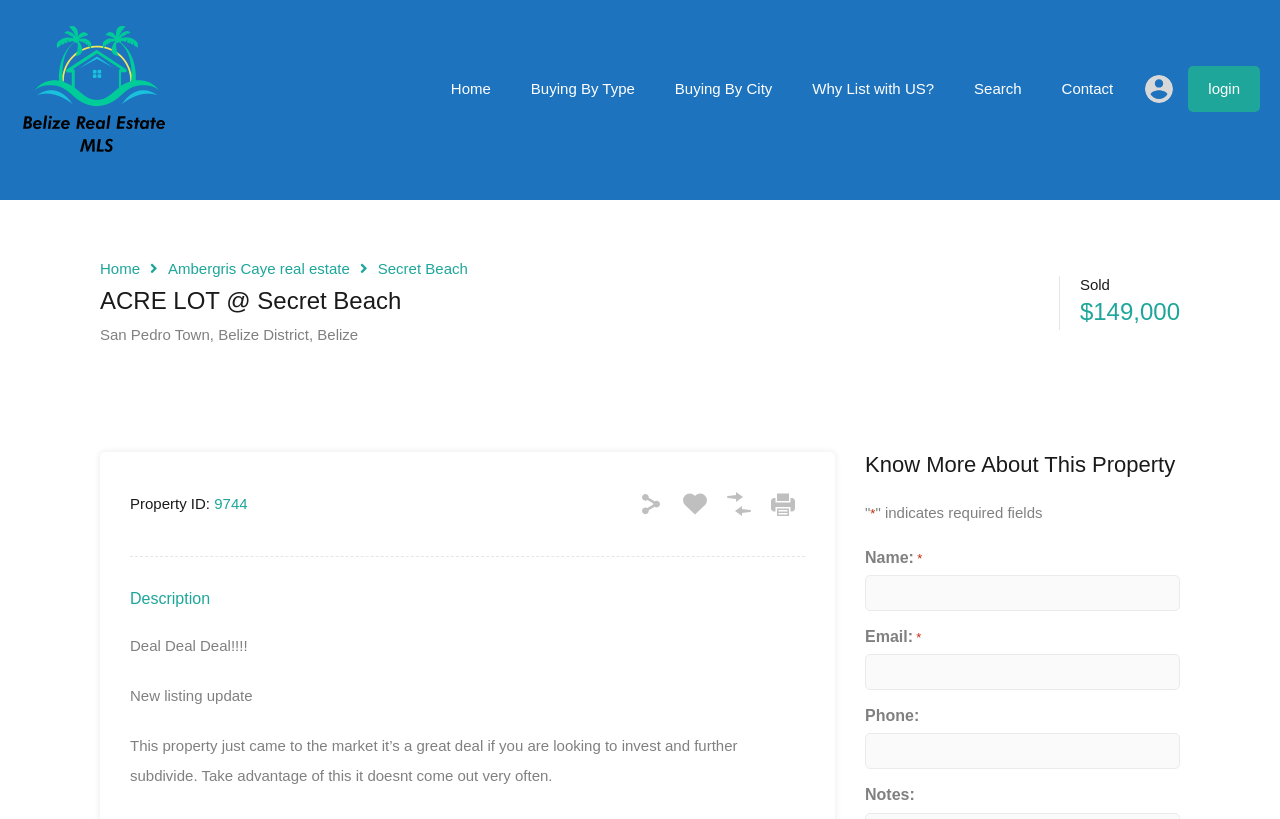Can you find and provide the title of the webpage?

ACRE LOT @ Secret Beach